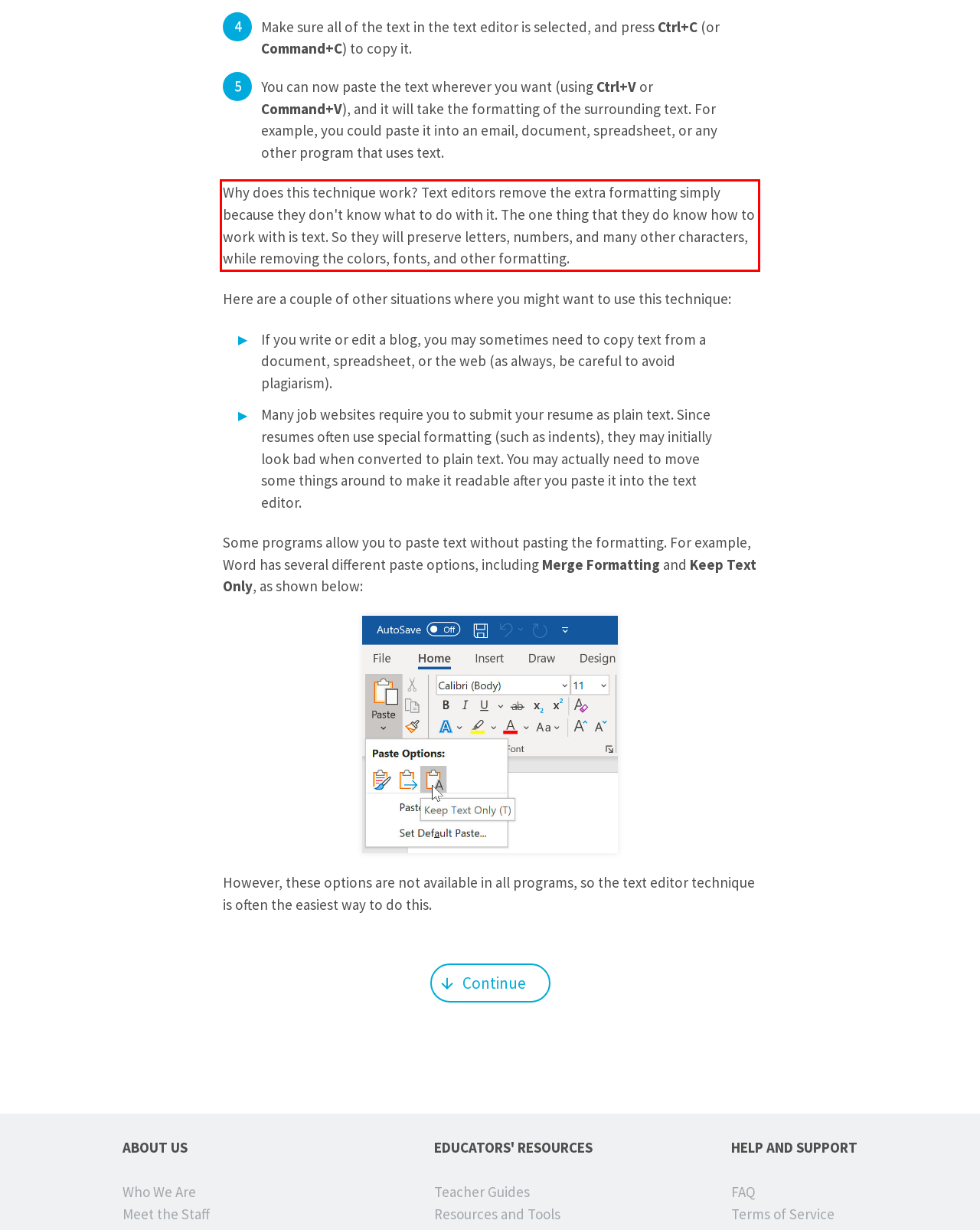Analyze the screenshot of the webpage and extract the text from the UI element that is inside the red bounding box.

Why does this technique work? Text editors remove the extra formatting simply because they don't know what to do with it. The one thing that they do know how to work with is text. So they will preserve letters, numbers, and many other characters, while removing the colors, fonts, and other formatting.